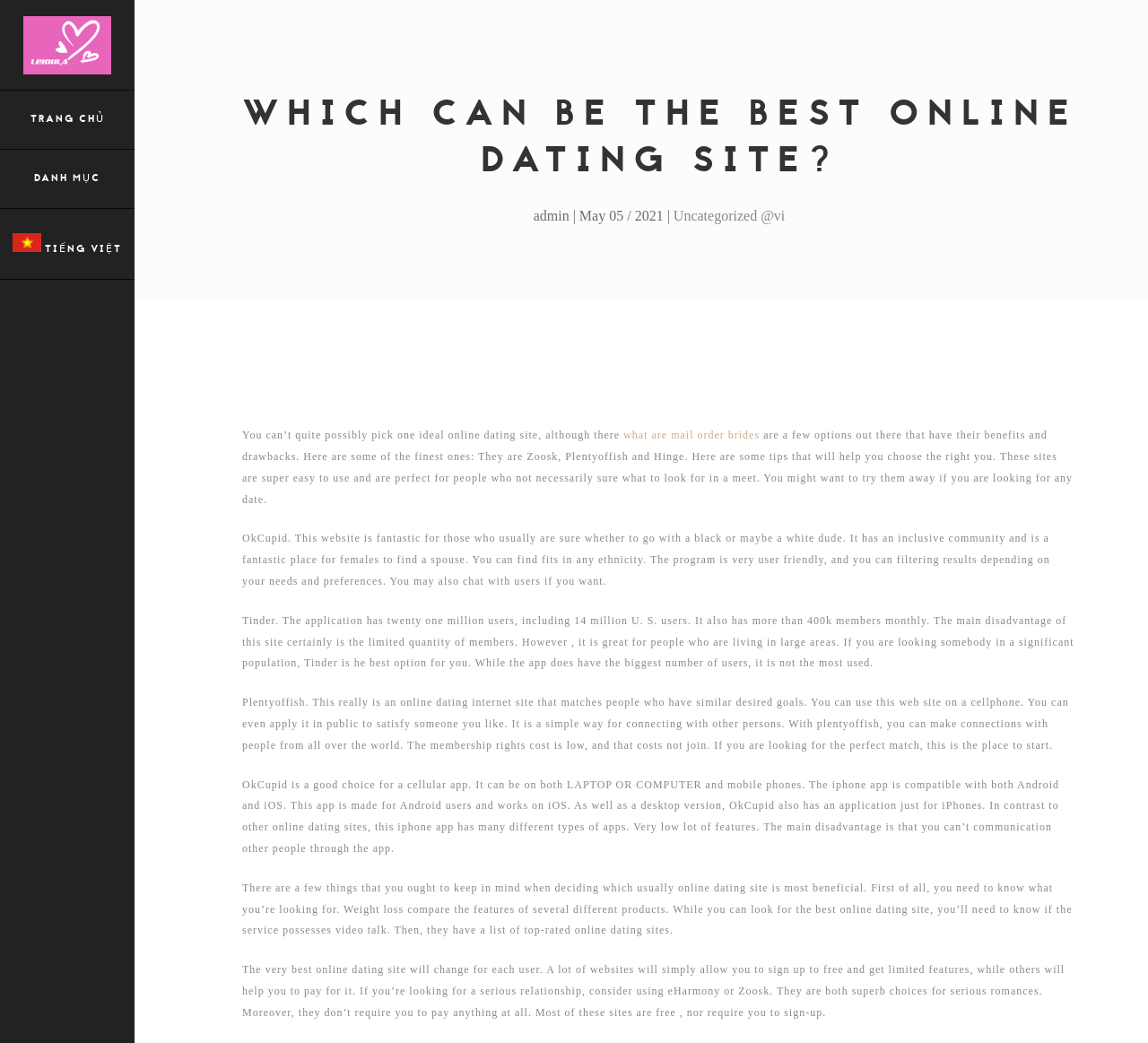Produce an extensive caption that describes everything on the webpage.

This webpage appears to be a blog post or article discussing online dating sites. At the top, there are four links: "TRANG CHỦ", "DANH MỤC", "TIẾNG VIỆT", and an empty link. Below these links, there is a line of text indicating the author and date of the post: "admin | May 05 / 2021 |".

The main content of the webpage is divided into several paragraphs. The first paragraph introduces the topic of online dating sites and mentions that there are several options with their benefits and drawbacks. The following paragraphs discuss specific online dating sites, including Zoosk, Plentyoffish, Hinge, OkCupid, and Tinder. Each paragraph provides a brief description of the site, its features, and its advantages.

The paragraphs are arranged in a vertical column, with each paragraph positioned below the previous one. The text is left-aligned, and there are no images on the page. The font size and style appear to be consistent throughout the page.

The webpage also mentions some tips for choosing the right online dating site, such as considering what you're looking for in a partner and whether the site offers video chat. The final paragraph concludes that the best online dating site will vary depending on the individual user's preferences and goals.